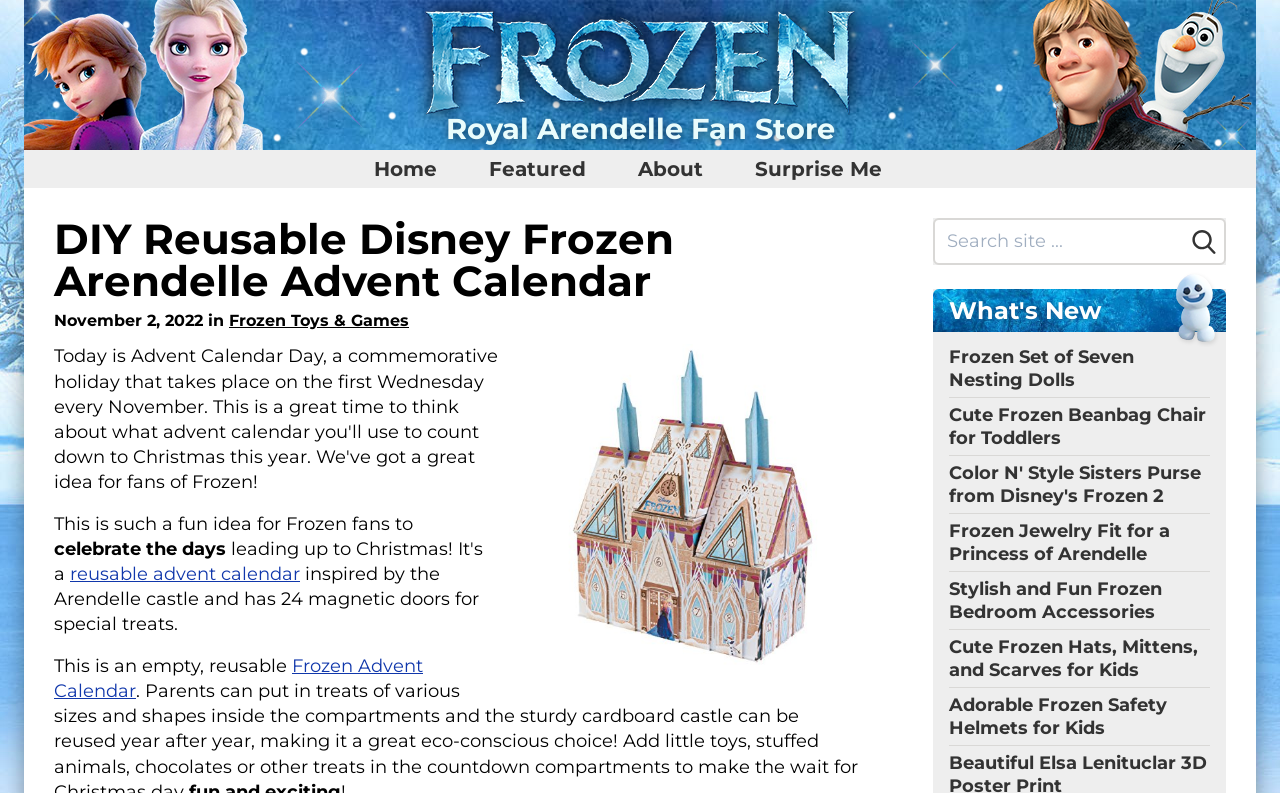Determine the main heading of the webpage and generate its text.

DIY Reusable Disney Frozen Arendelle Advent Calendar